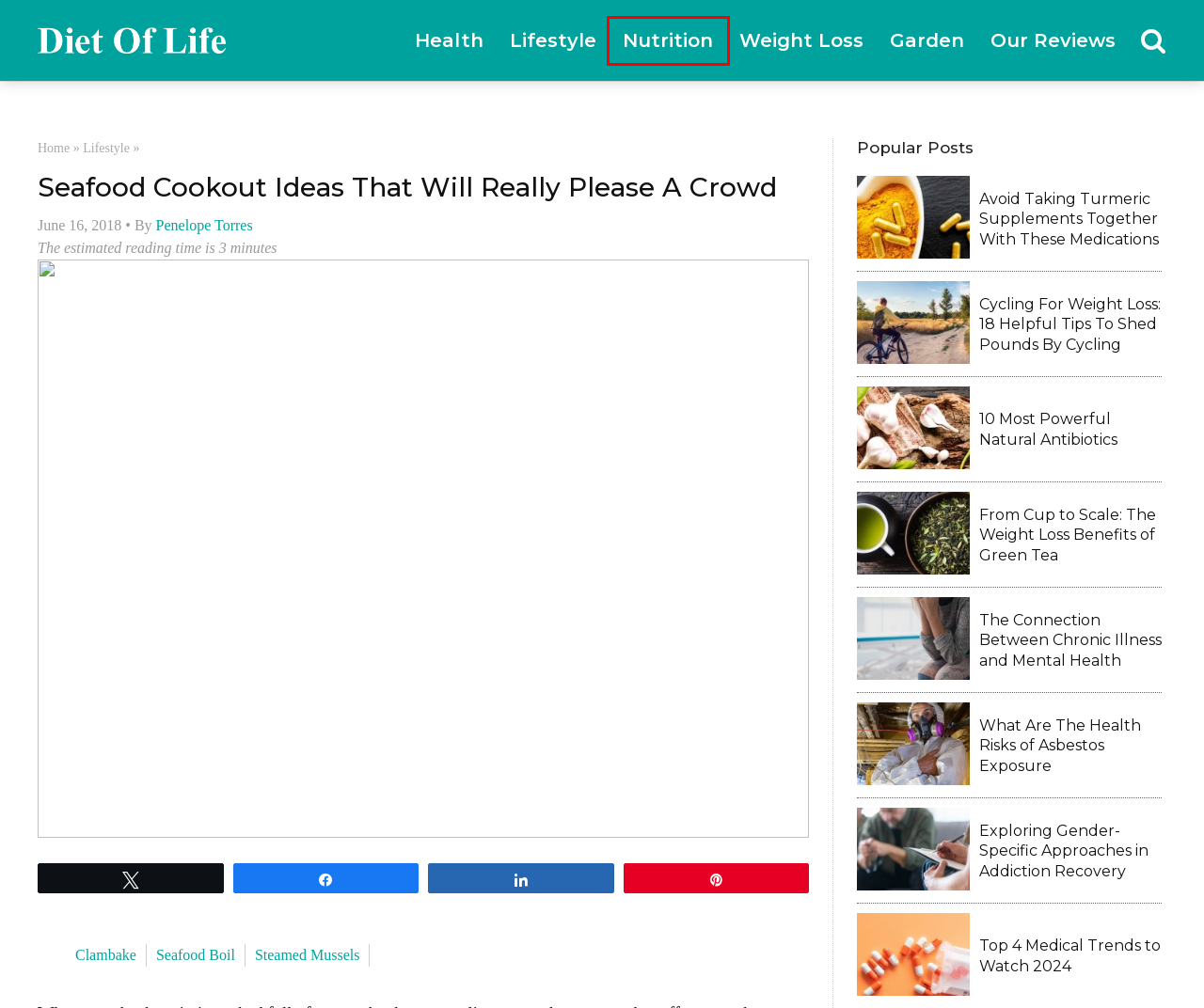Look at the screenshot of a webpage where a red rectangle bounding box is present. Choose the webpage description that best describes the new webpage after clicking the element inside the red bounding box. Here are the candidates:
A. Lifestyle
B. Nutrition
C. Top 4 Medical Trends to Watch 2024
D. The Connection Between Chronic Illness and Mental Health - Diet of Life
E. Health
F. Diet Of Life - Nutrition Advice | Healthy Recipes | Natural Remedies
G. Cycling For Weight Loss: 18 Helpful Tips To Shed Pounds By Cycling
H. Weight Loss

B